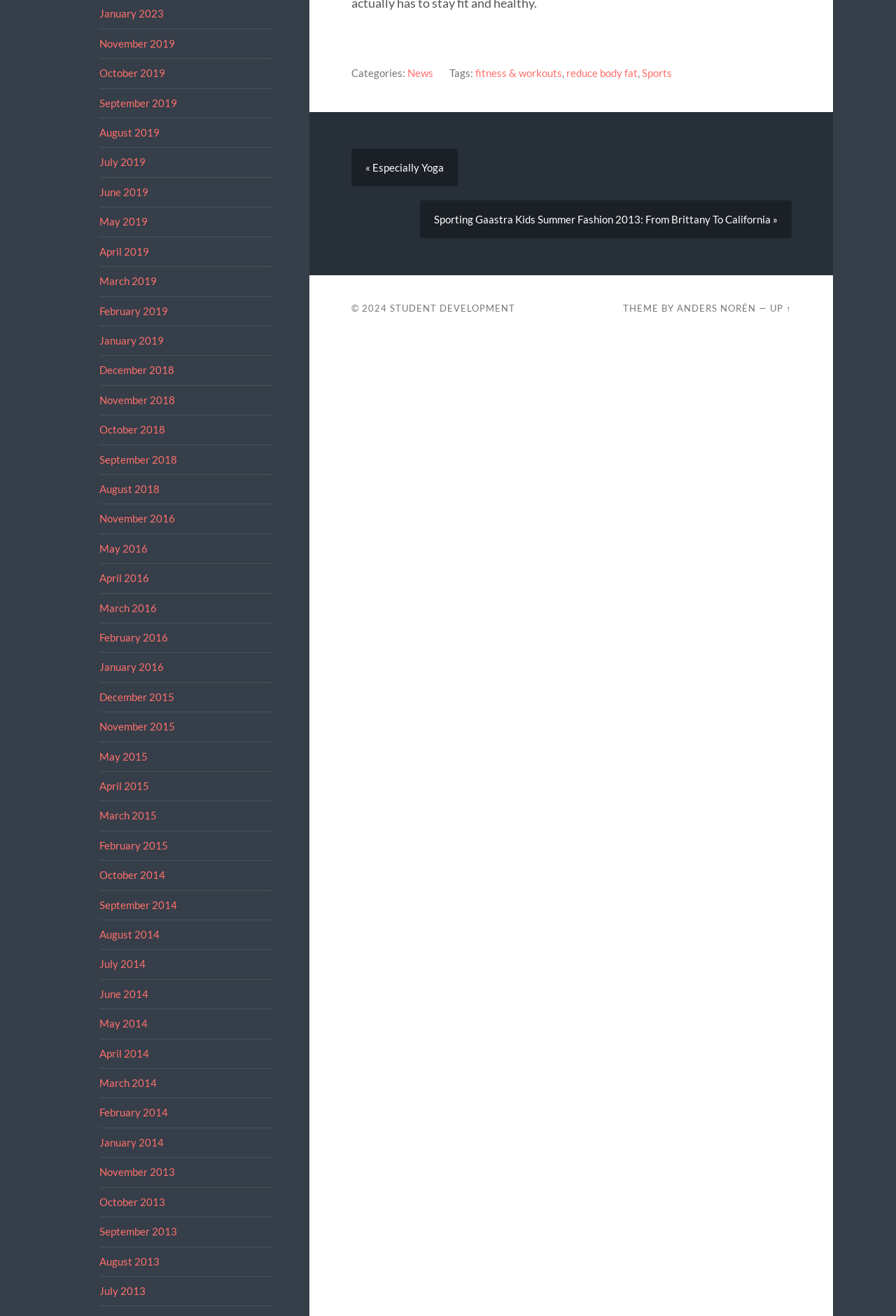Bounding box coordinates should be provided in the format (top-left x, top-left y, bottom-right x, bottom-right y) with all values between 0 and 1. Identify the bounding box for this UI element: October 2019

[0.111, 0.051, 0.185, 0.06]